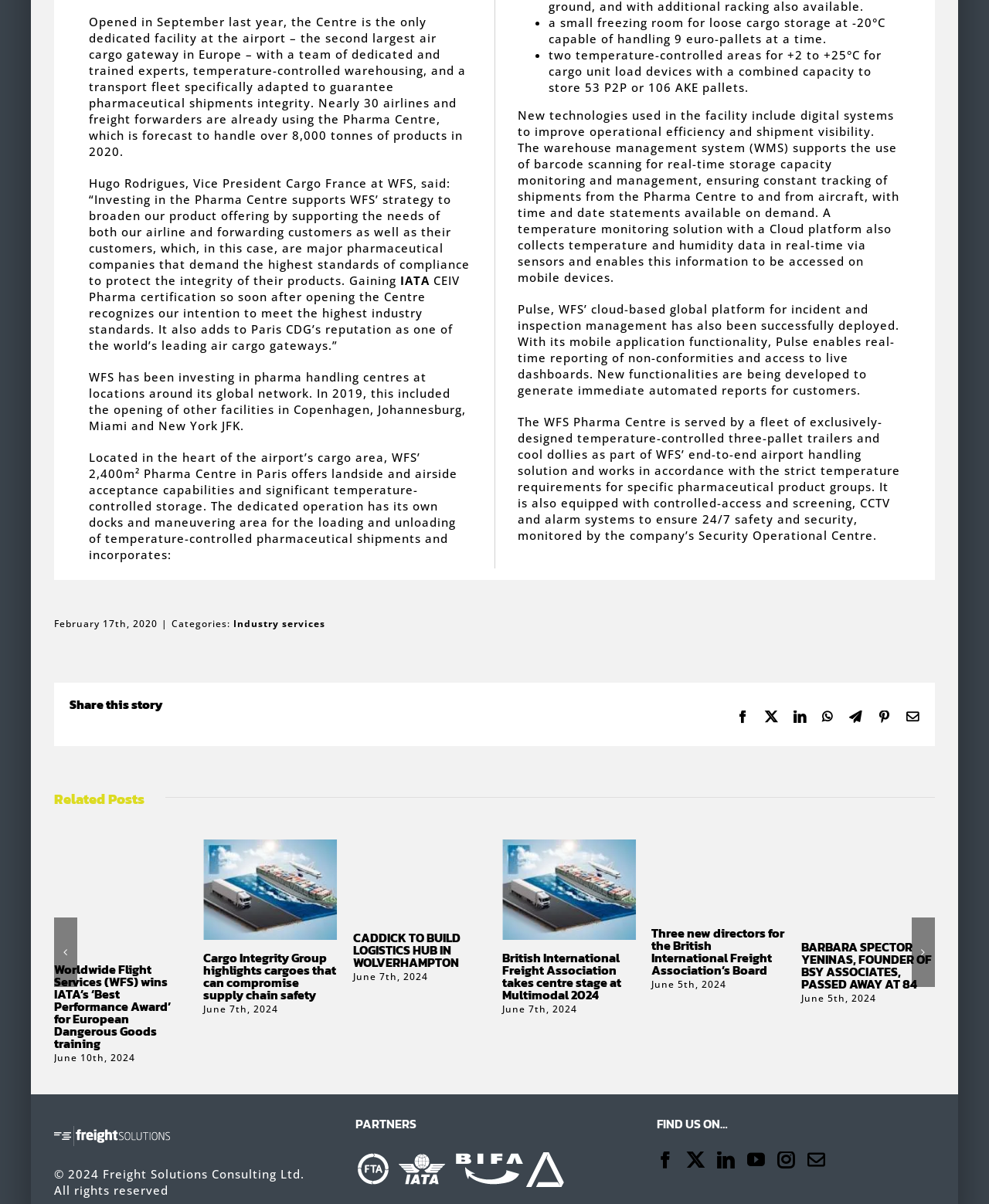Please specify the bounding box coordinates of the clickable region necessary for completing the following instruction: "Go to Freight Transport Association website". The coordinates must consist of four float numbers between 0 and 1, i.e., [left, top, right, bottom].

[0.359, 0.957, 0.395, 0.969]